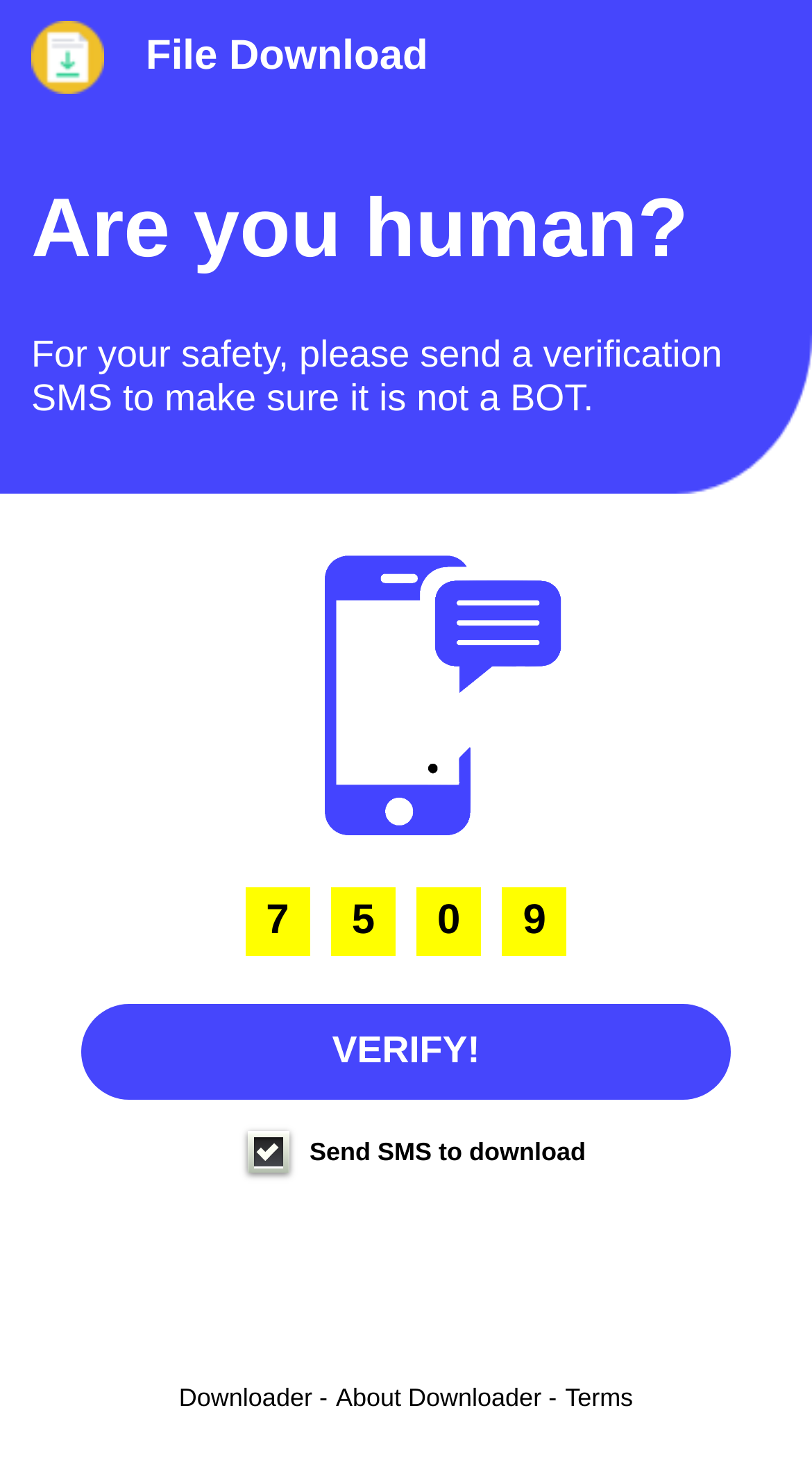Give a comprehensive overview of the webpage, including key elements.

The webpage is titled "Human Verify" and appears to be a verification page. At the top left corner, there is a logo image. Next to the logo, there is a static text "File Download" in a relatively small font size. 

Below the logo and the "File Download" text, there is a prominent heading "Are you human?" that spans almost the entire width of the page. 

Under the heading, there is a paragraph of static text that explains the purpose of the verification process, stating that it is for the user's safety to ensure they are not a bot. 

On the right side of the page, there is an image labeled "Games" that takes up a significant portion of the page's height. 

Below the "Games" image, there are two static text elements displaying the numbers "5" and "0" in a relatively large font size, positioned side by side. 

Further down, there is a prominent button labeled "VERIFY!" that spans almost the entire width of the page. 

Above the "VERIFY!" button, there is a static text "Send SMS to download" that appears to be an instruction related to the verification process. 

At the very bottom of the page, there are three static text elements: "Downloader -", "About Downloader -", and a link labeled "Terms". These elements are positioned in a row, with the "Terms" link being the rightmost element.